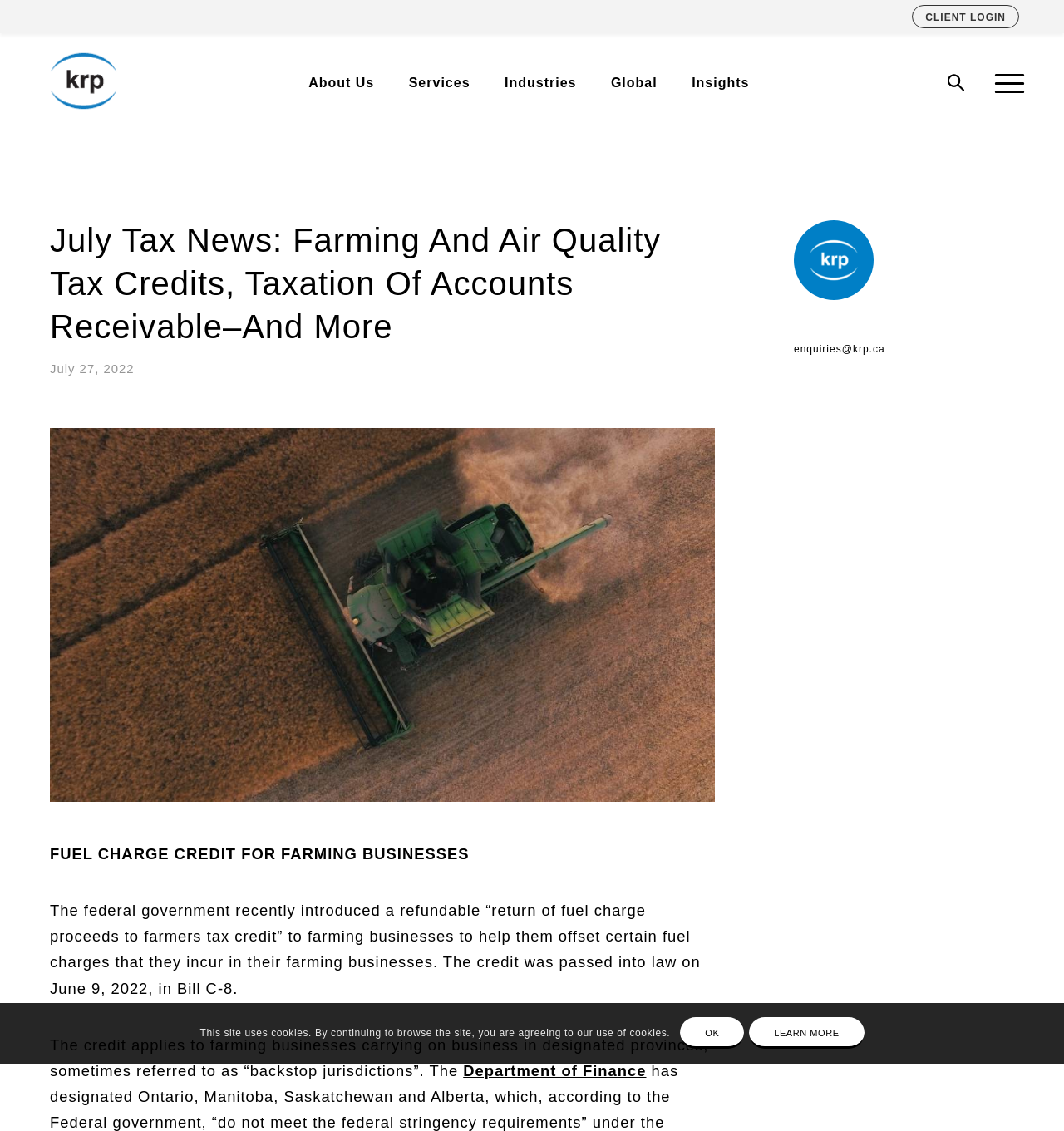Please identify the bounding box coordinates of the clickable region that I should interact with to perform the following instruction: "Read more about farming fuel tax credit". The coordinates should be expressed as four float numbers between 0 and 1, i.e., [left, top, right, bottom].

[0.047, 0.196, 0.621, 0.305]